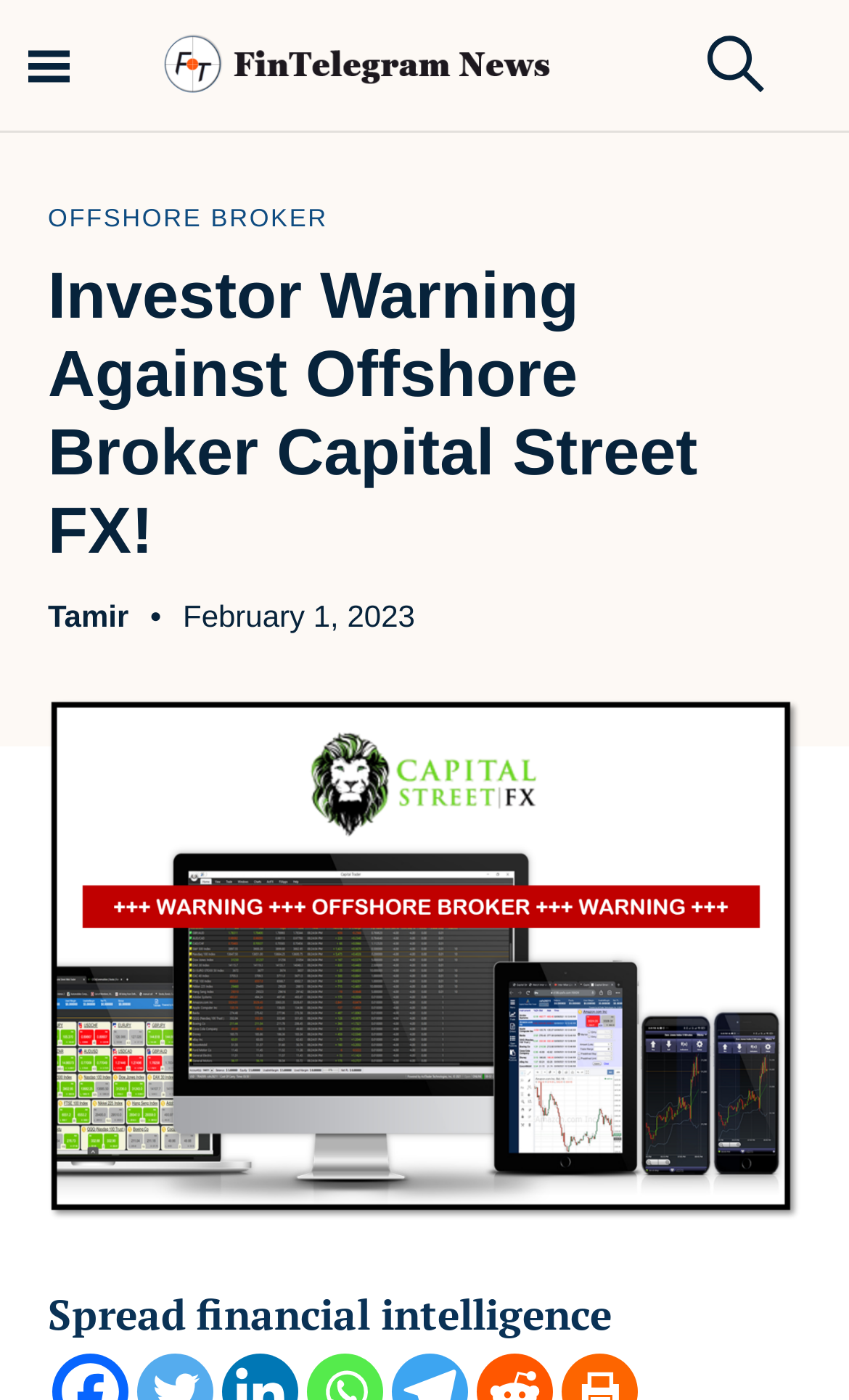Analyze the image and provide a detailed answer to the question: What is the purpose of the search bar?

The search bar is located at the top of the webpage, and it has a placeholder text 'Search here'. The static text above the search bar says 'Search for:', and below the search bar, it says 'Begin typing your search above and press return to search.' This suggests that the purpose of the search bar is to search for information on the webpage.